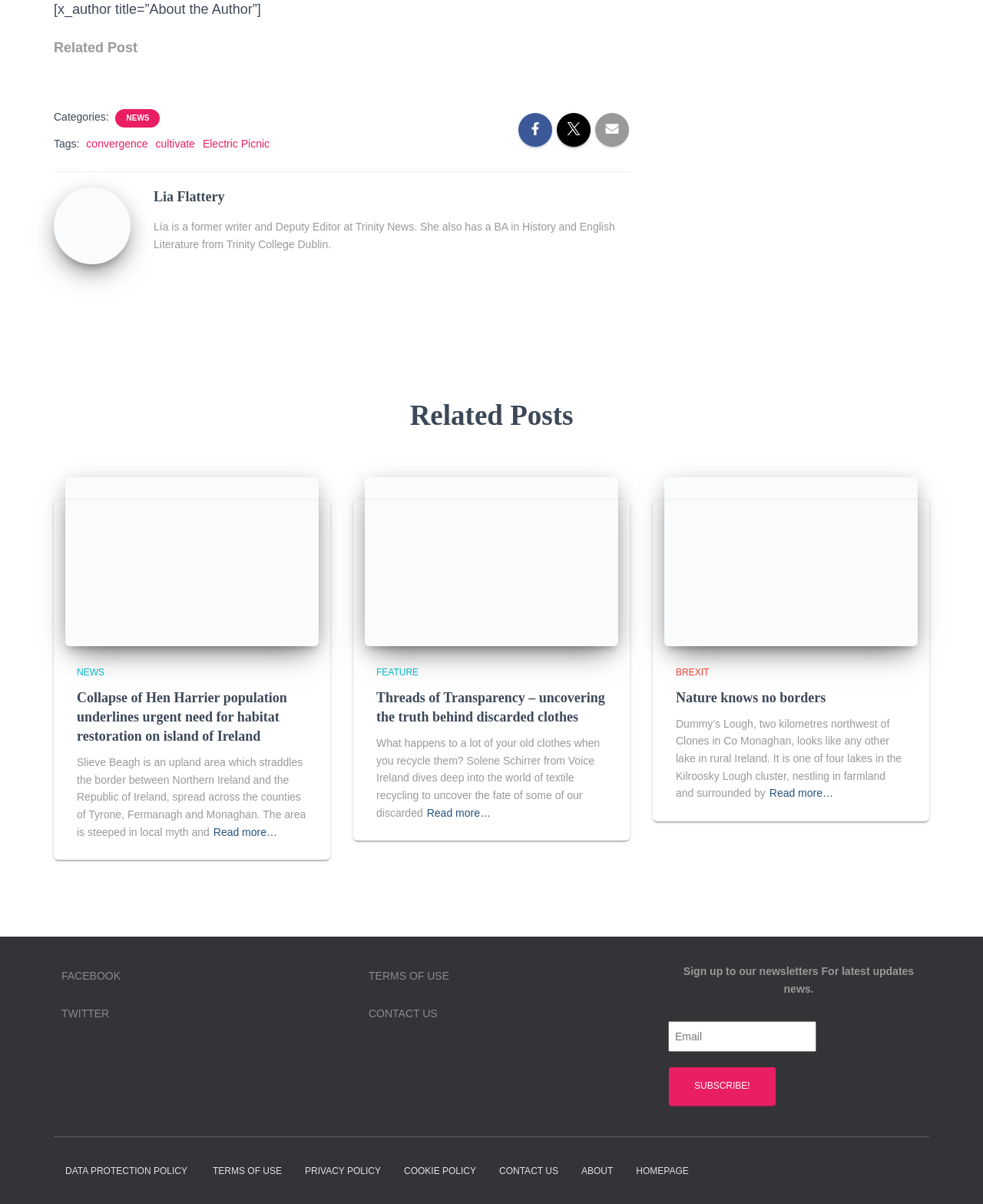Please predict the bounding box coordinates of the element's region where a click is necessary to complete the following instruction: "Click on the 'NEWS' category". The coordinates should be represented by four float numbers between 0 and 1, i.e., [left, top, right, bottom].

[0.127, 0.094, 0.154, 0.103]